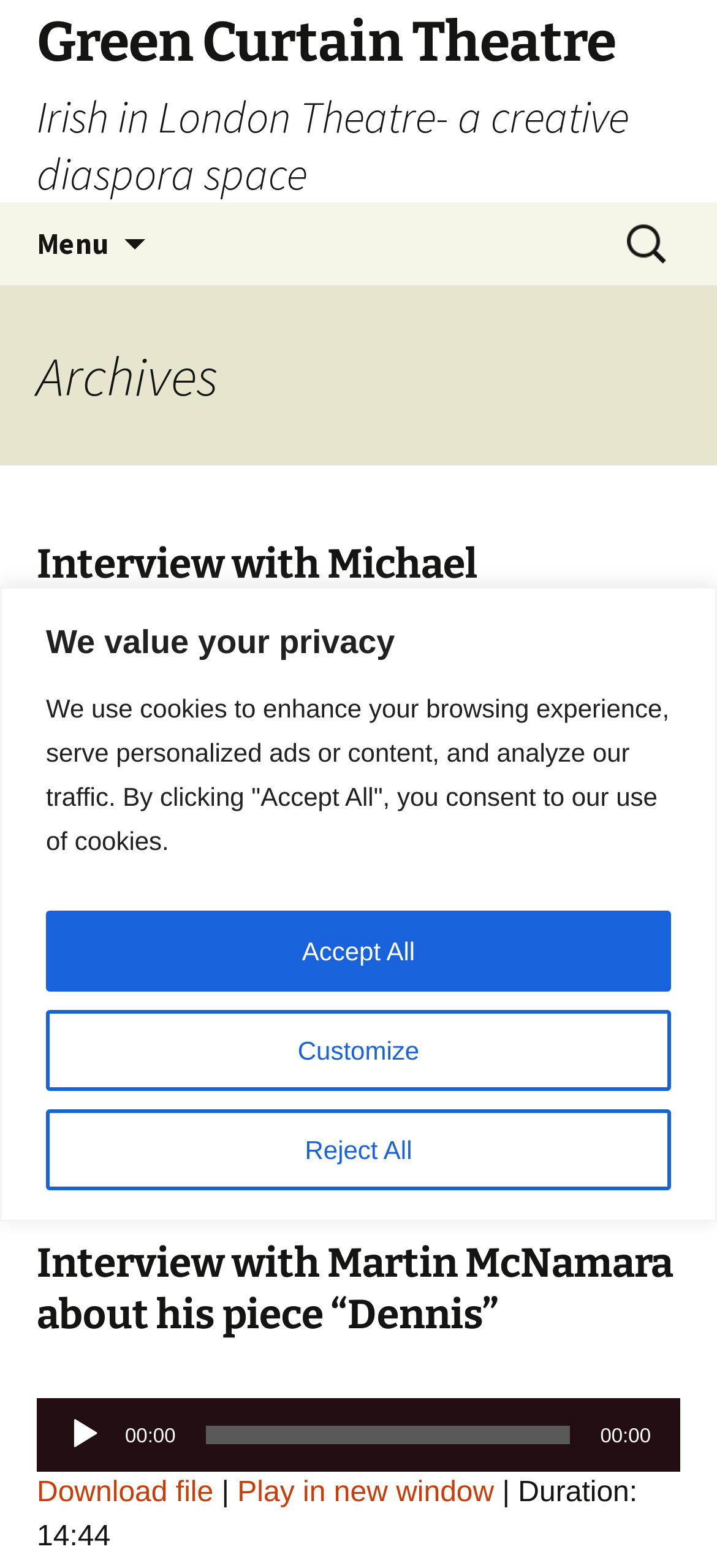Please identify the bounding box coordinates of the element's region that I should click in order to complete the following instruction: "Play in new window". The bounding box coordinates consist of four float numbers between 0 and 1, i.e., [left, top, right, bottom].

[0.331, 0.53, 0.689, 0.55]